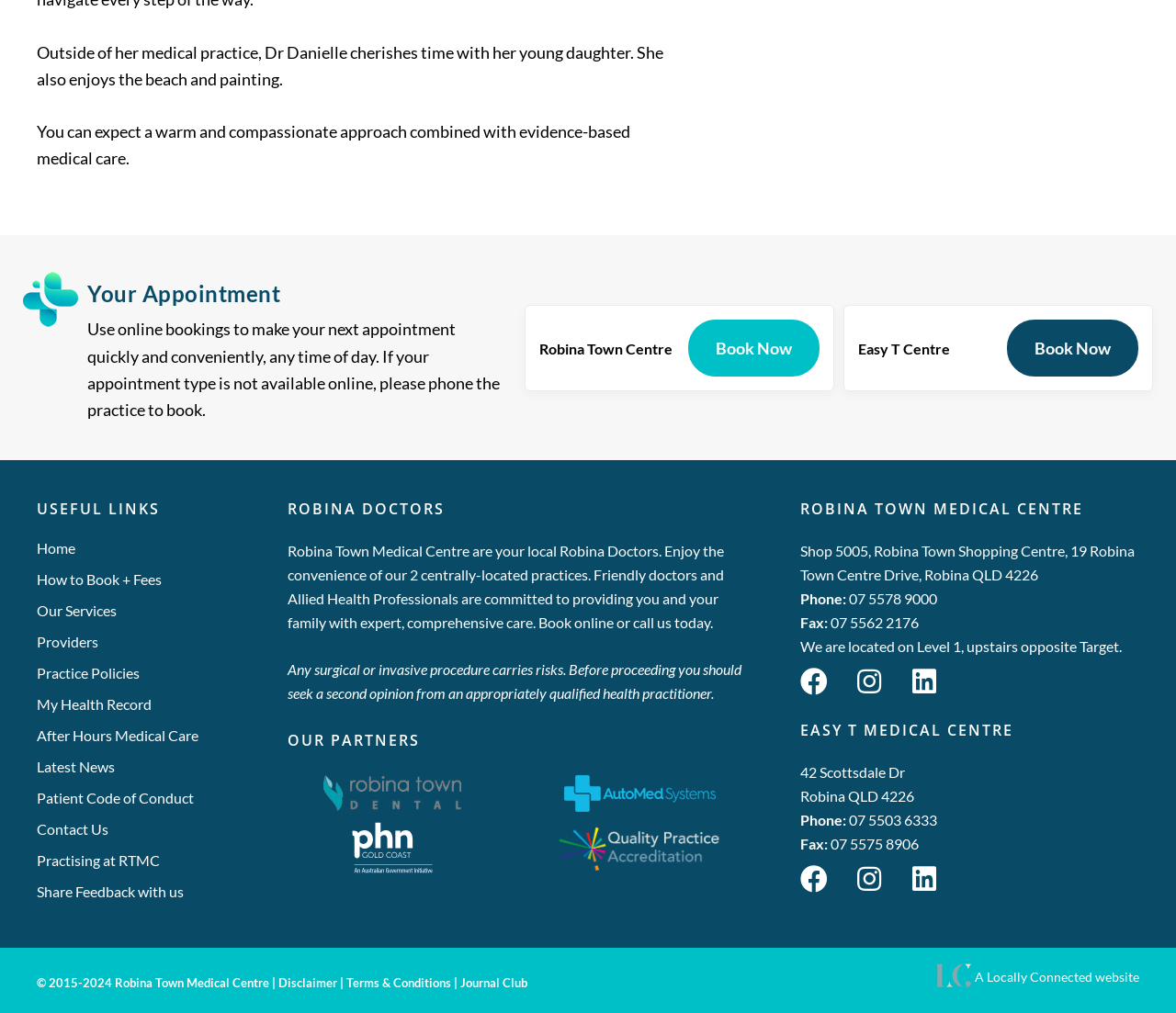Answer this question in one word or a short phrase: What is the purpose of the 'Book Now' links on the webpage?

To make an appointment